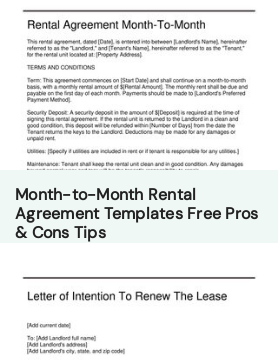Provide a comprehensive description of the image.

This image showcases a "Month-to-Month Rental Agreement" template. The document outlines the essential terms and conditions for a rental agreement that operates on a month-to-month basis, detailing responsibilities for both landlords and tenants. Prominently displayed at the top is the heading "Month-to-Month Rental Agreement Templates Free Pros & Cons Tips," indicating a resource designed to help users navigate the complexities of rental agreements. Below this, the template includes sections for key information such as tenant and landlord names, the rental property's details, security deposit requirements, and instructions for lease renewal. This document serves as a practical guide for individuals looking to establish or review a month-to-month rental arrangement, emphasizing clarity and mutual responsibility between parties.